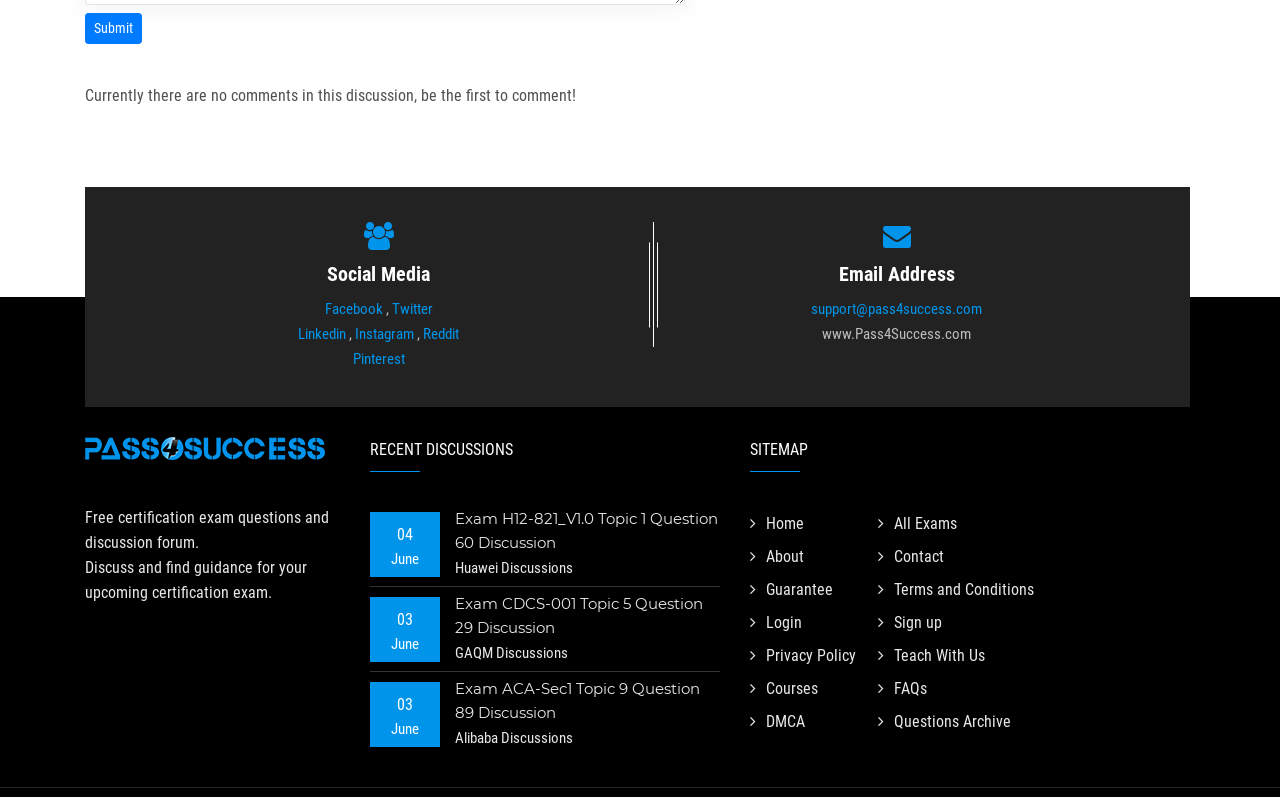What is the category of the second recent discussion?
From the screenshot, supply a one-word or short-phrase answer.

GAQM Discussions